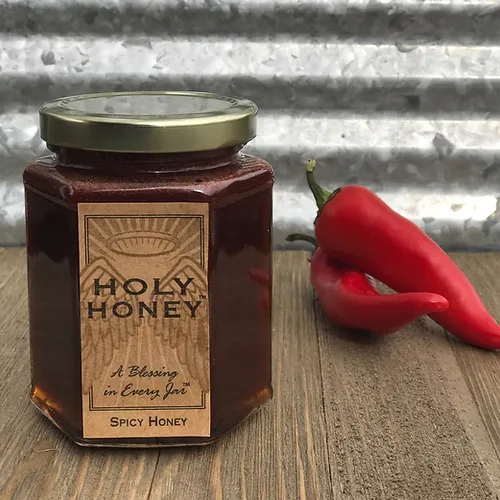Give a one-word or short phrase answer to the question: 
What is the purpose of the red chili peppers?

To emphasize spicy flavor